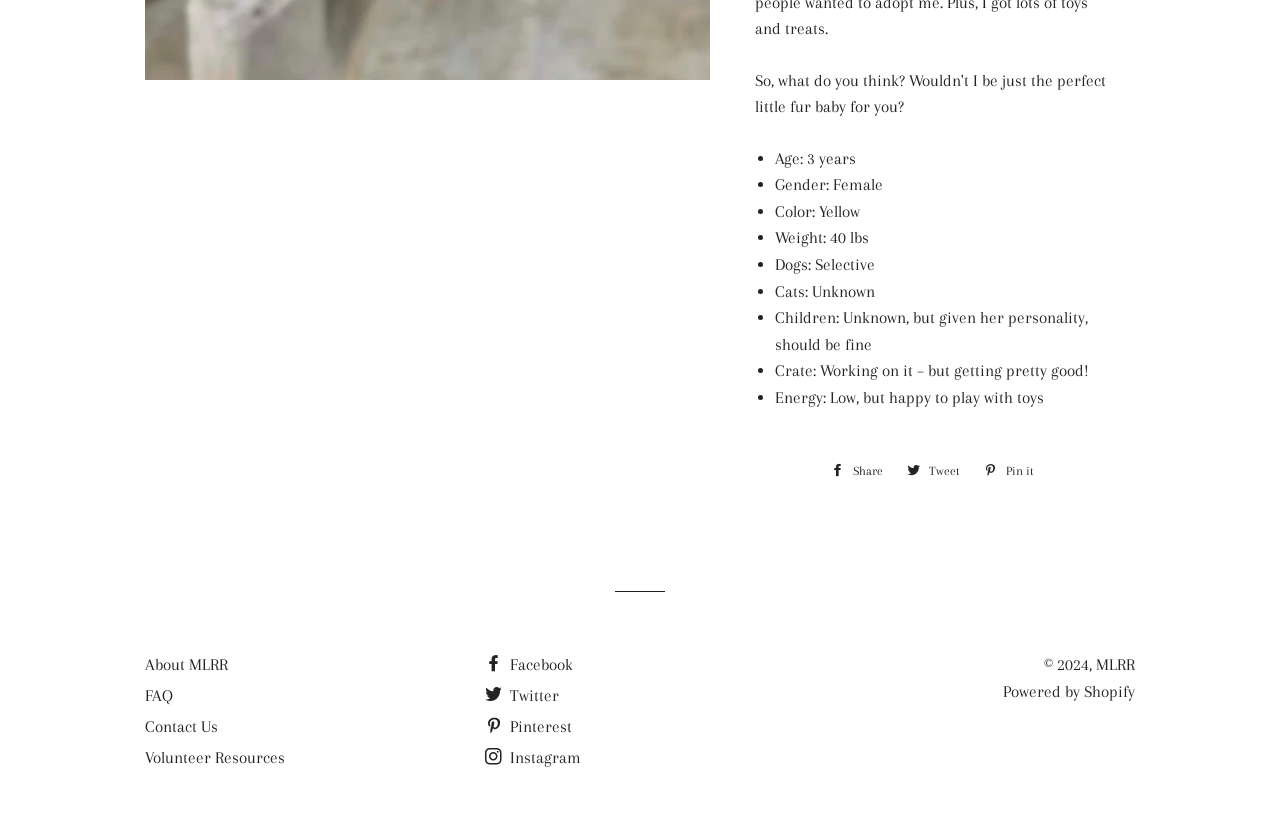What social media platforms are available for sharing?
Carefully analyze the image and provide a detailed answer to the question.

The social media platforms available for sharing are listed at the top of the page, including Facebook, Twitter, and Pinterest, each with a corresponding link.